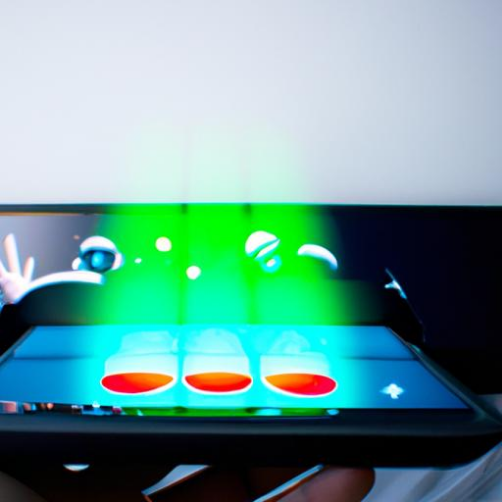Based on the image, provide a detailed response to the question:
How many buttons are highlighted?

In the foreground, we see three buttons that are highlighted, possibly indicating interactive gameplay.